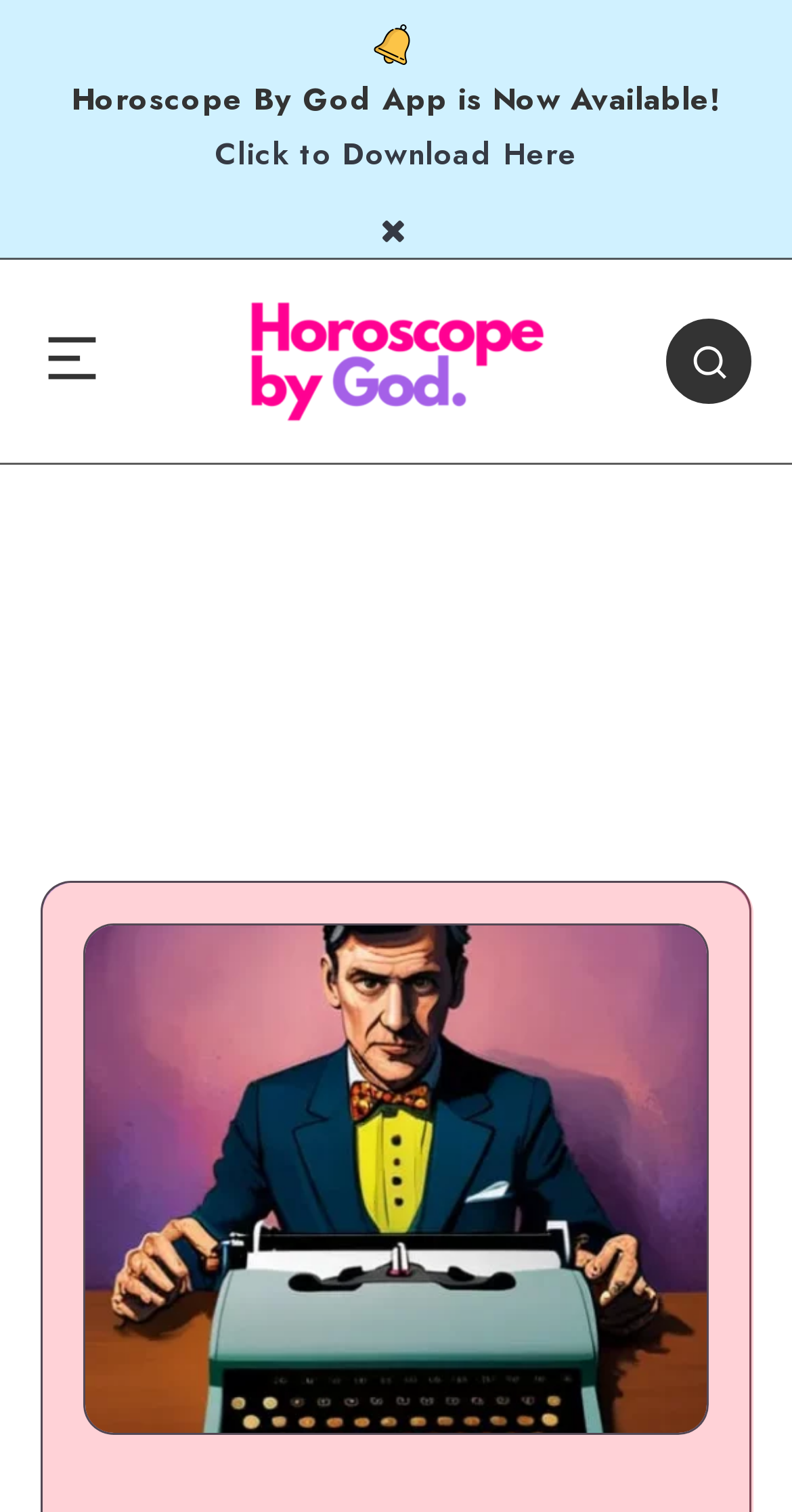Reply to the question with a single word or phrase:
What is the text above the 'Click to Download Here' link?

Horoscope By God App is Now Available!